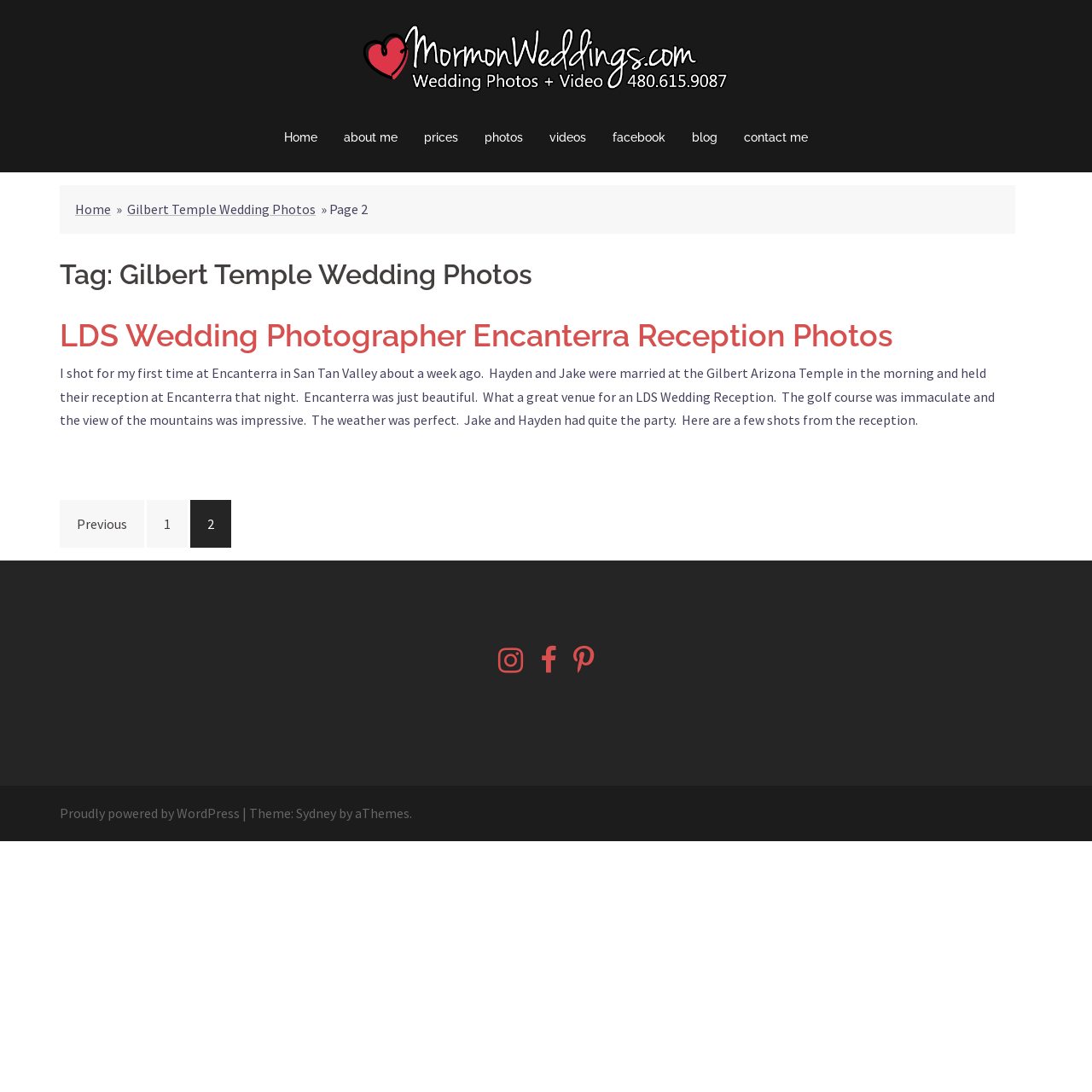Identify the bounding box of the UI element that matches this description: "about me".

[0.315, 0.117, 0.364, 0.136]